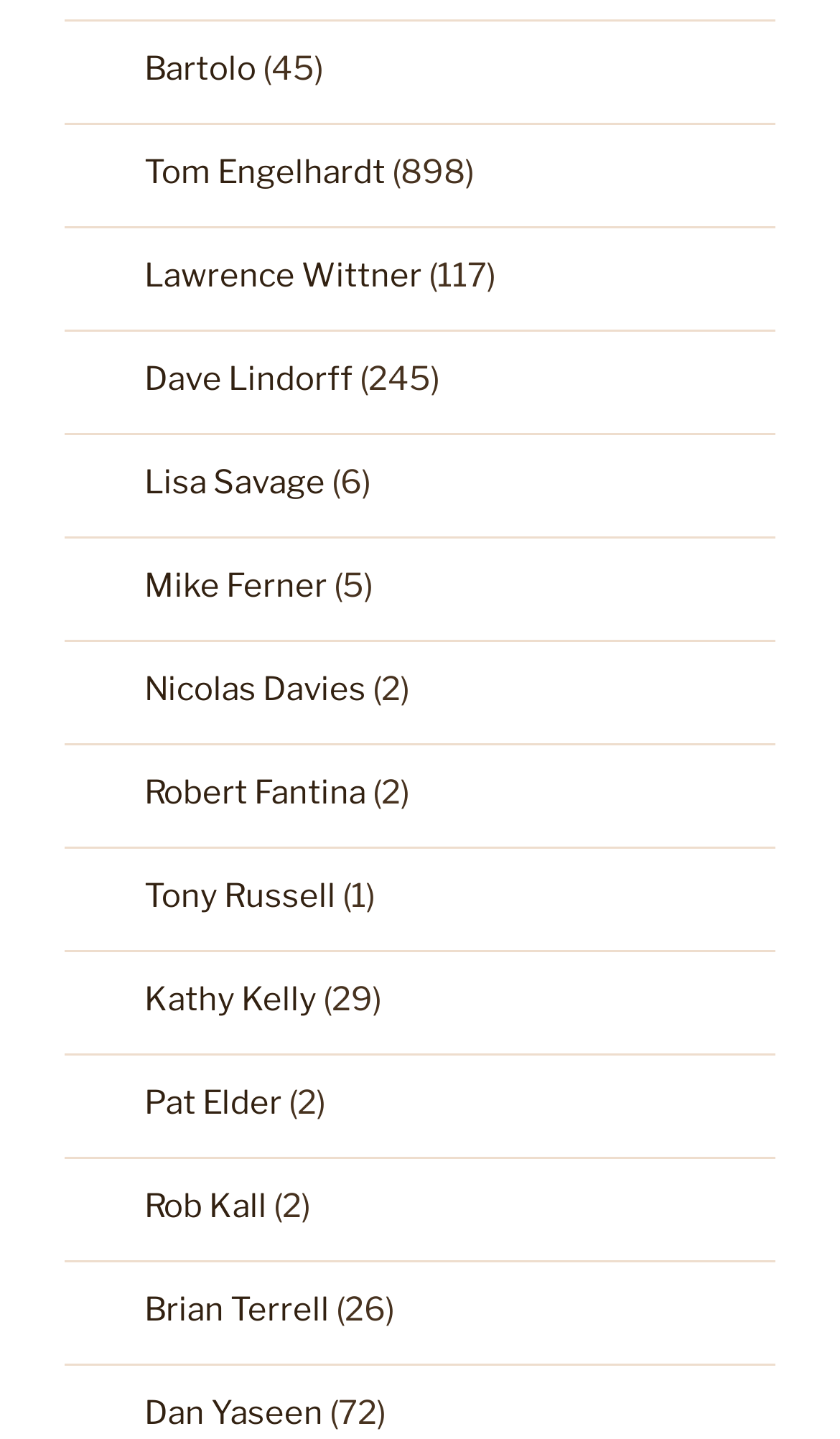Please provide the bounding box coordinates for the UI element as described: "Dave Lindorff". The coordinates must be four floats between 0 and 1, represented as [left, top, right, bottom].

[0.172, 0.25, 0.421, 0.277]